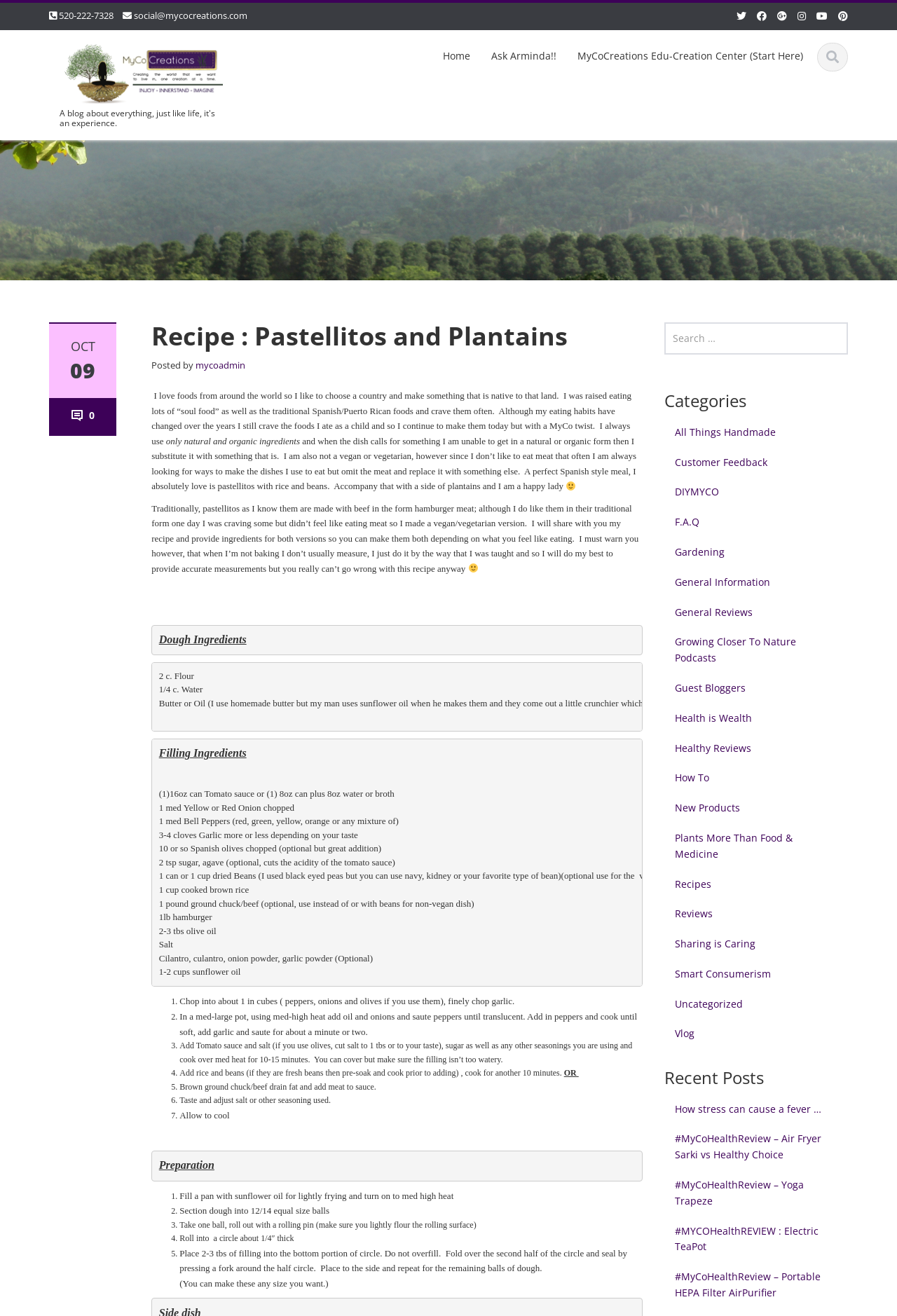Locate the bounding box coordinates of the region to be clicked to comply with the following instruction: "Click the 'Home' link". The coordinates must be four float numbers between 0 and 1, in the form [left, top, right, bottom].

[0.482, 0.032, 0.536, 0.053]